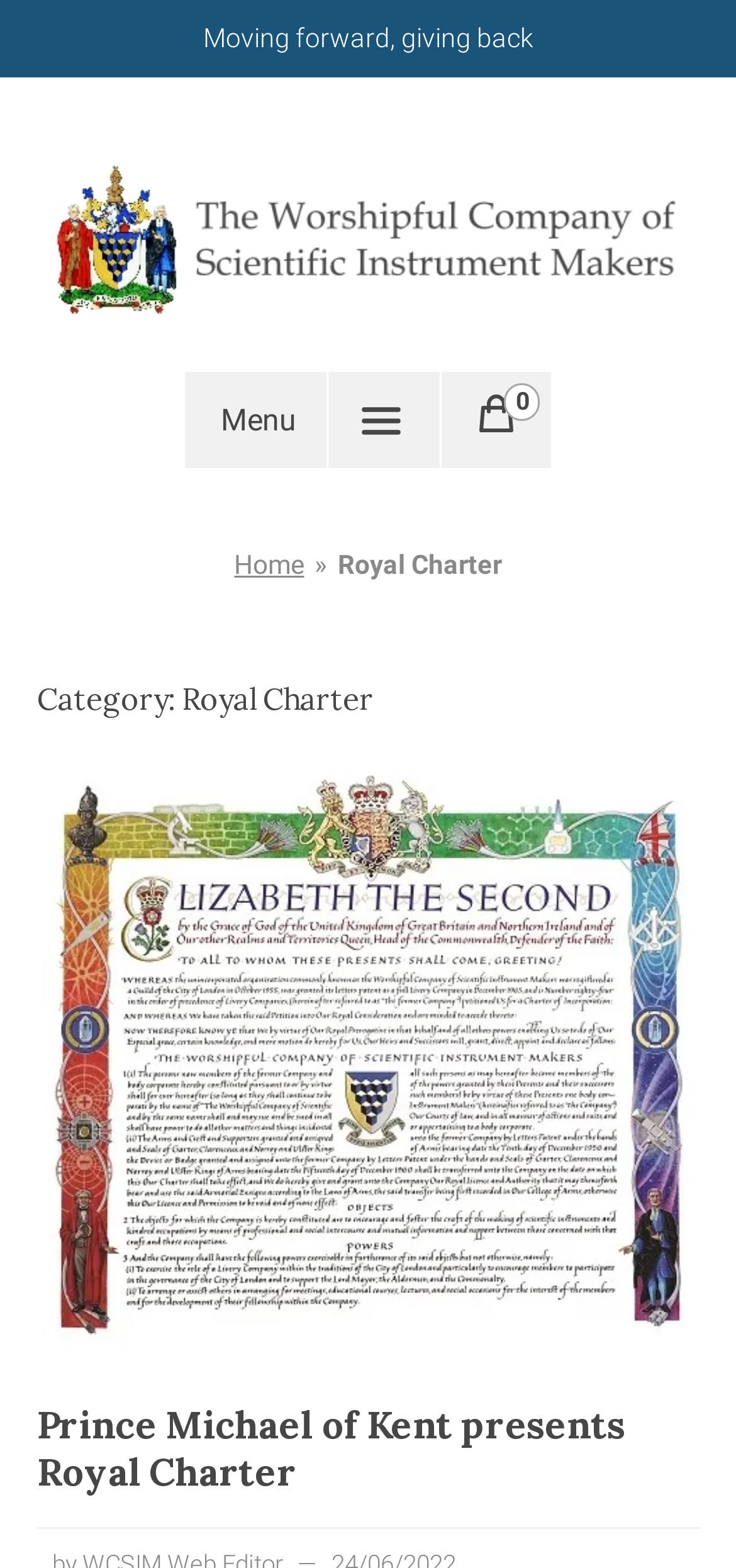Consider the image and give a detailed and elaborate answer to the question: 
What is the purpose of the button with the text 'Menu'?

The purpose of the button with the text 'Menu' can be found in the button element with the attribute 'controls' set to 'mobile-navigation', indicating that it is used to control the mobile navigation.